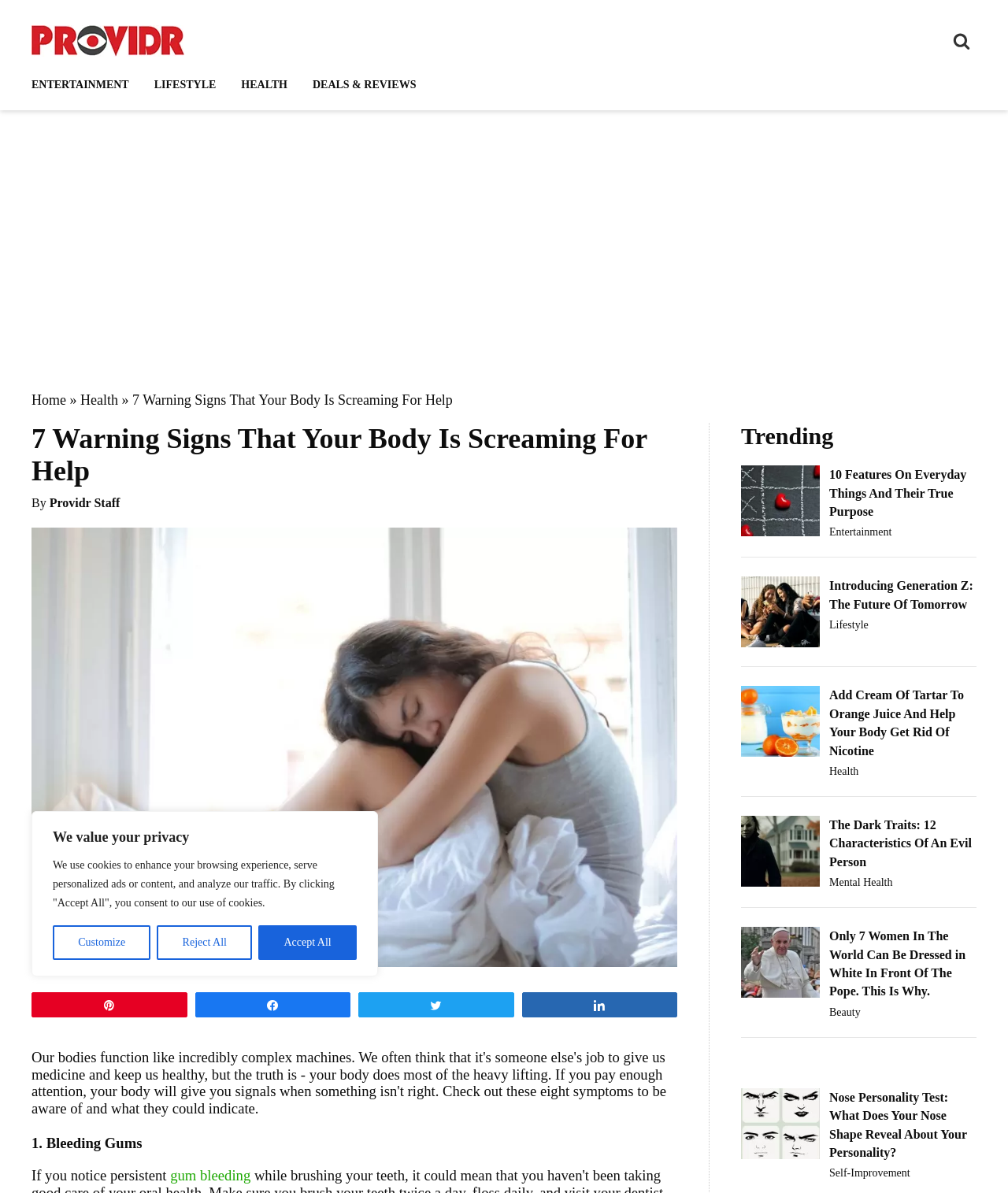Identify the bounding box of the UI element that matches this description: "Deals & Reviews".

[0.298, 0.05, 0.425, 0.092]